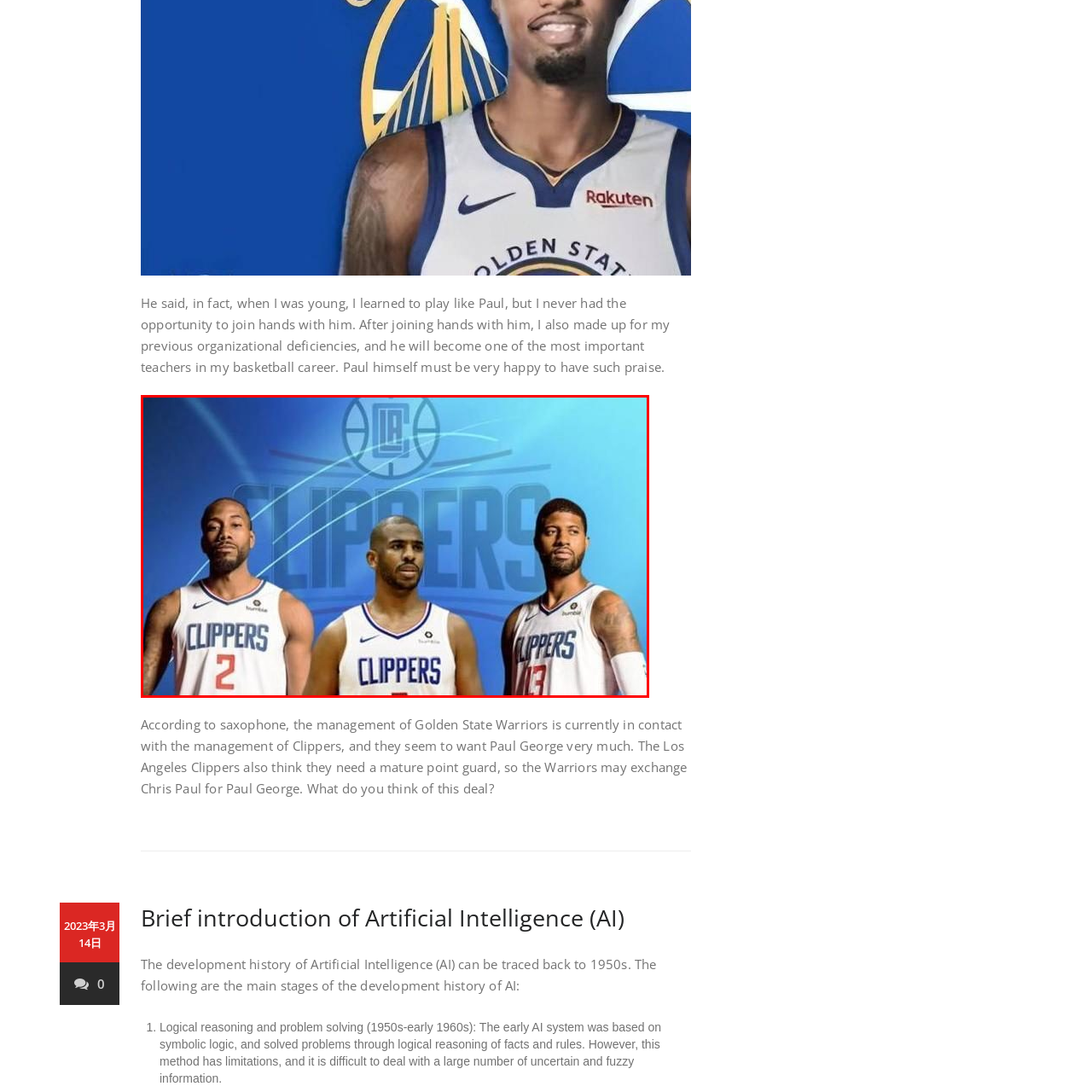Detail the contents of the image within the red outline in an elaborate manner.

The image features three prominent players from the Los Angeles Clippers basketball team, showcasing their unity and strength. On the left, a player wearing jersey number 2, stands confidently beside his teammates. In the center, wearing jersey number 1, is another key figure, embodying leadership and experience. To the right, the player in jersey number 13 completes the trio, highlighting the team's versatile talent. The background prominently displays the Clippers' logo, set against a vibrant blue gradient that enhances the team's branding. The image captures a moment of camaraderie and teamwork, underscoring the Clippers' ambitions in professional basketball.